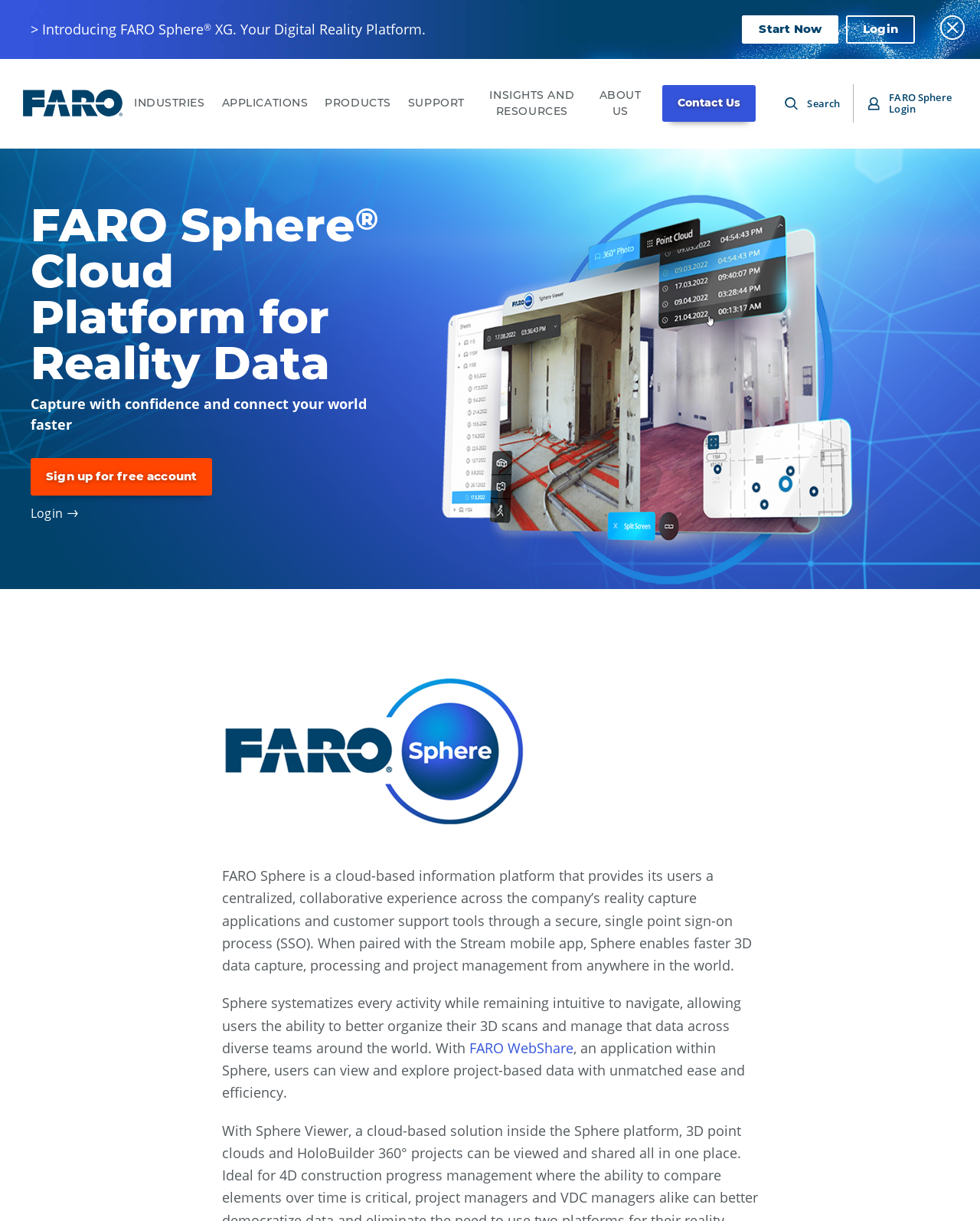Respond to the following question using a concise word or phrase: 
What is the image description below the heading 'FARO Sphere® Cloud Platform for Reality Data'?

Faro Sphere Viewer UX Screen